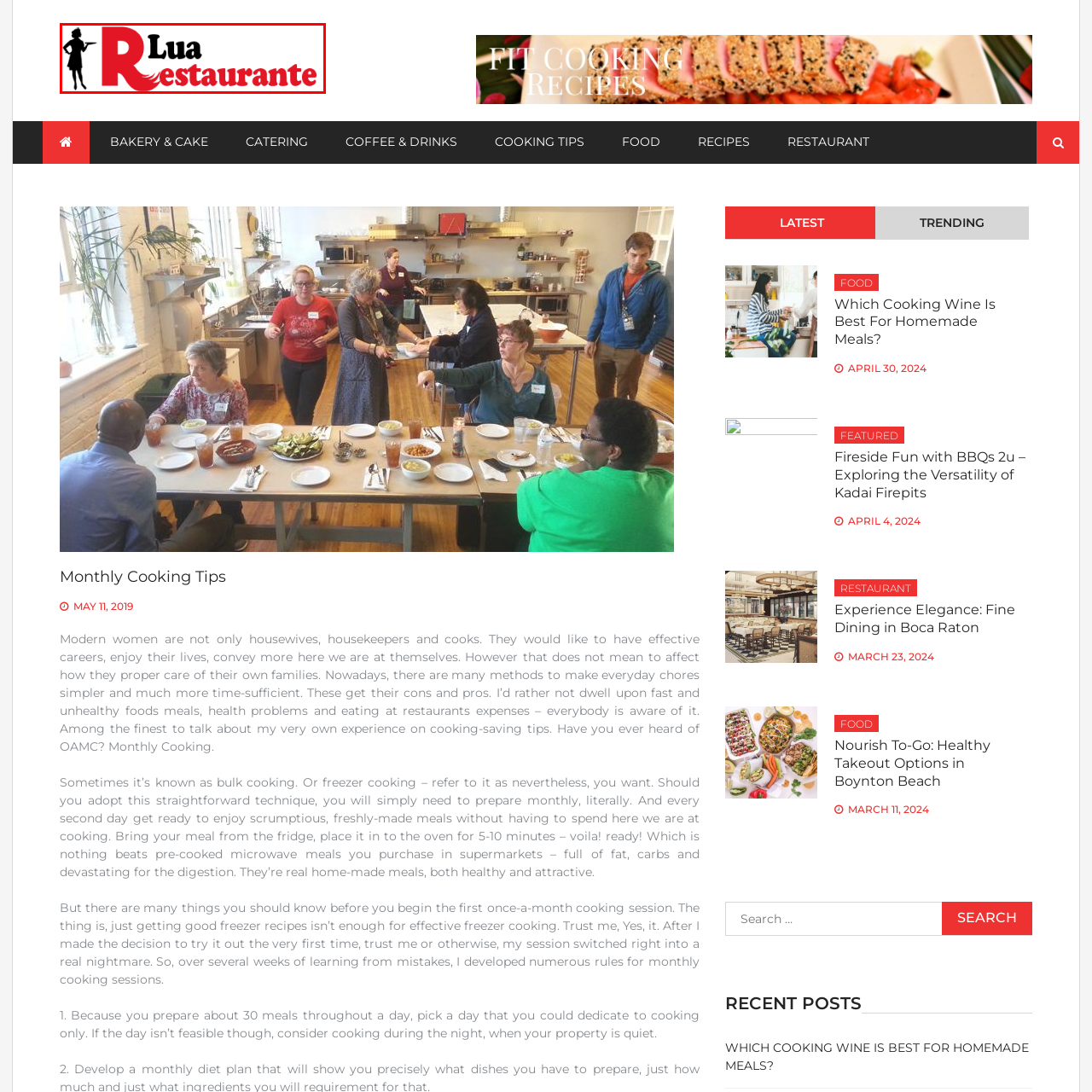Explain in detail the content of the image enclosed by the red outline.

The image features the logo of "Lua Restaurante," prominently displaying the name in a stylized font. The logo showcases the word "Lua" in black, followed by the letter "R" in bright red, which has an artistic flourish that resembles a wave or flame, effectively capturing attention. Accompanying the text is a silhouette of a woman holding a serving tray, adding a touch of elegance and personality to the branding. This logo is indicative of a restaurant focused on delivering healthy cooking recipes and is part of an online platform dedicated to culinary tips and inspirations. The overall design merges modern aesthetics with a friendly, inviting feel, reflecting the restaurant's commitment to quality and customer care.